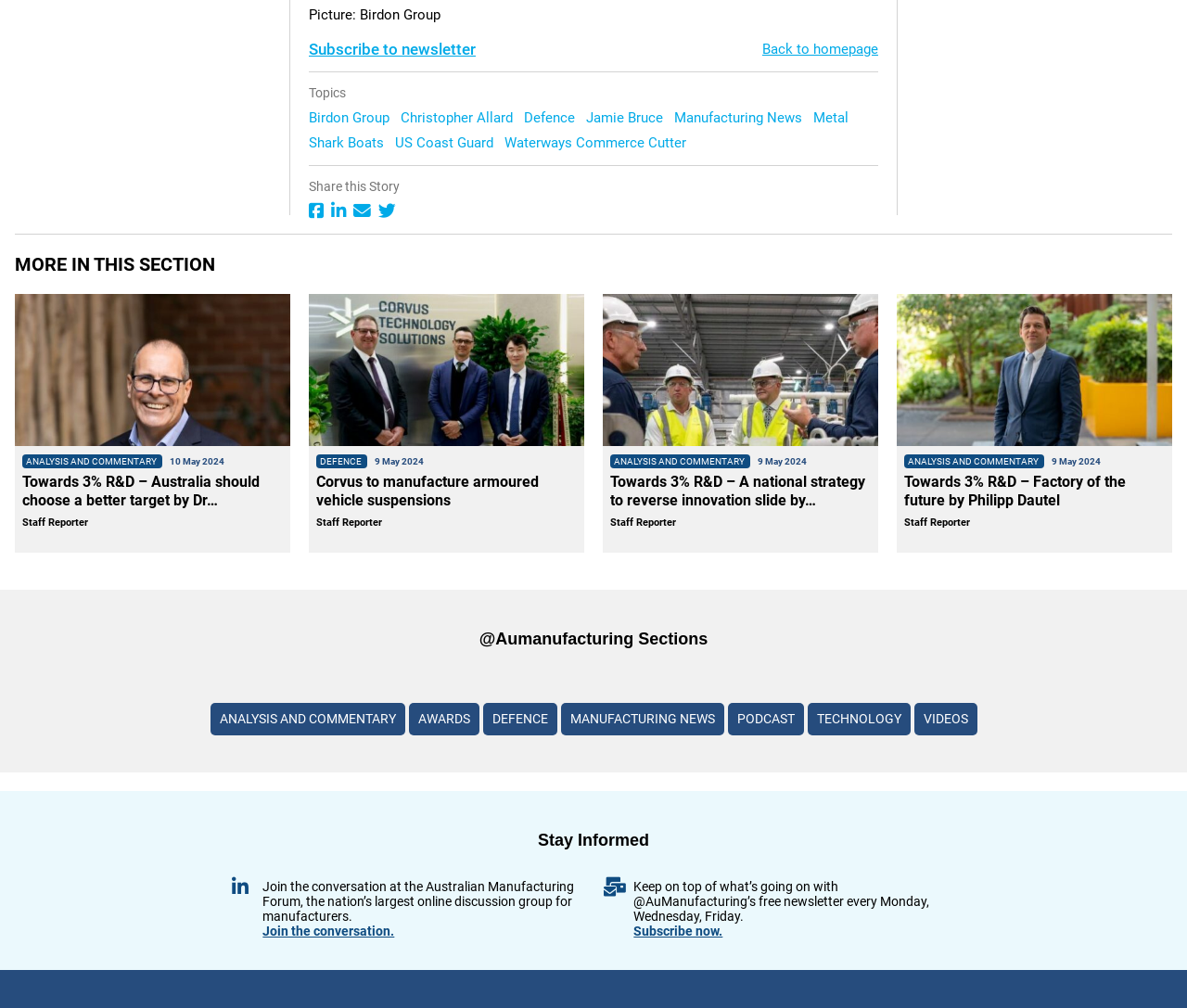How many sections are there in the webpage?
Kindly answer the question with as much detail as you can.

I counted the number of headings that seem to categorize different sections of the webpage, and I found 7: 'Topics', 'Share this Story', 'MORE IN THIS SECTION', '@Aumanufacturing Sections', 'Stay Informed', and the two unnamed sections at the top and bottom of the page.